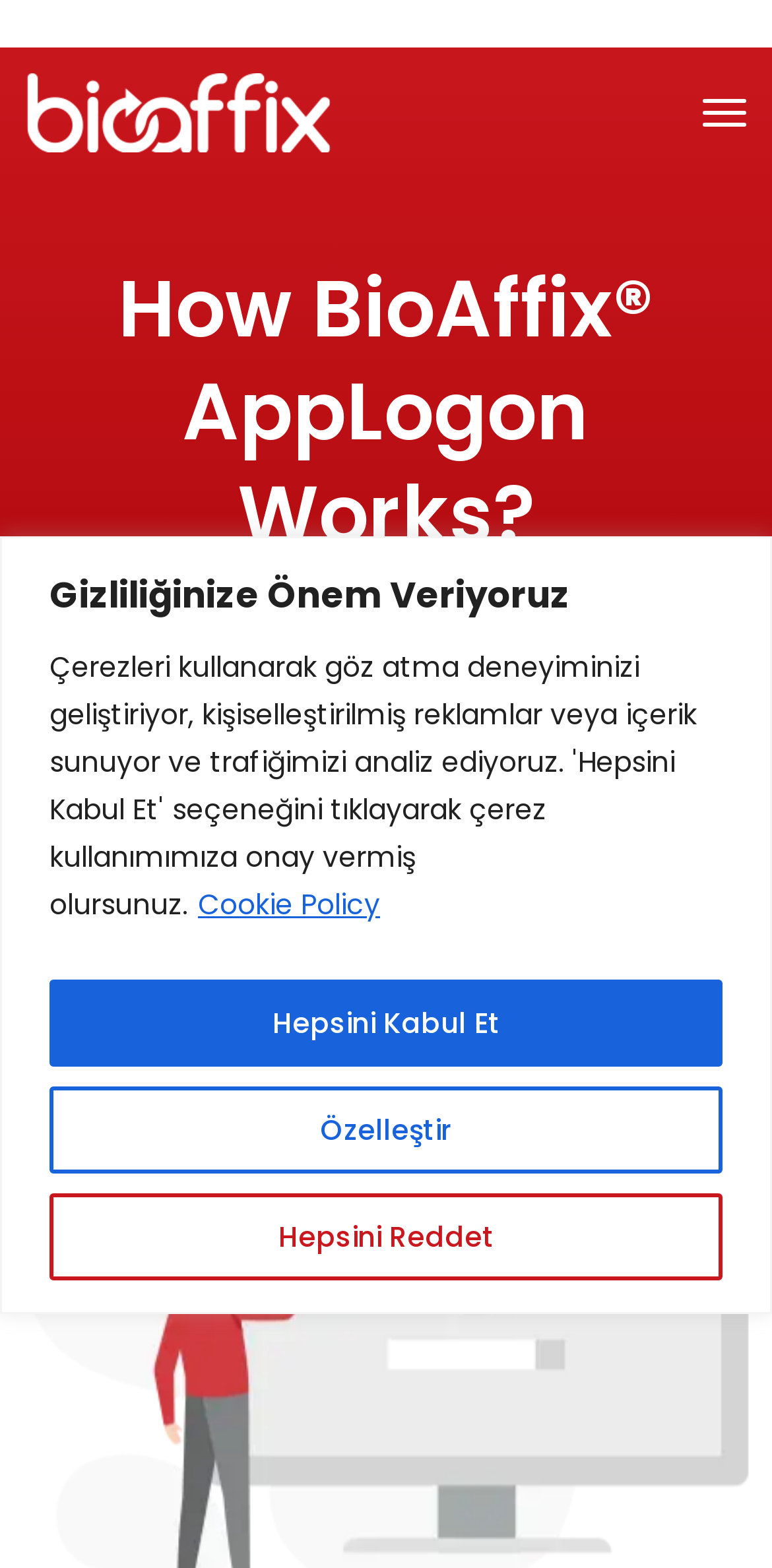Please provide a detailed answer to the question below based on the screenshot: 
What type of solutions does BioAffix provide?

I found the type of solutions provided by BioAffix by looking at the link and image elements at the top of the webpage, which both have the text 'BioAffix – Biometric & Security Solutions', indicating that BioAffix provides biometric and security solutions.